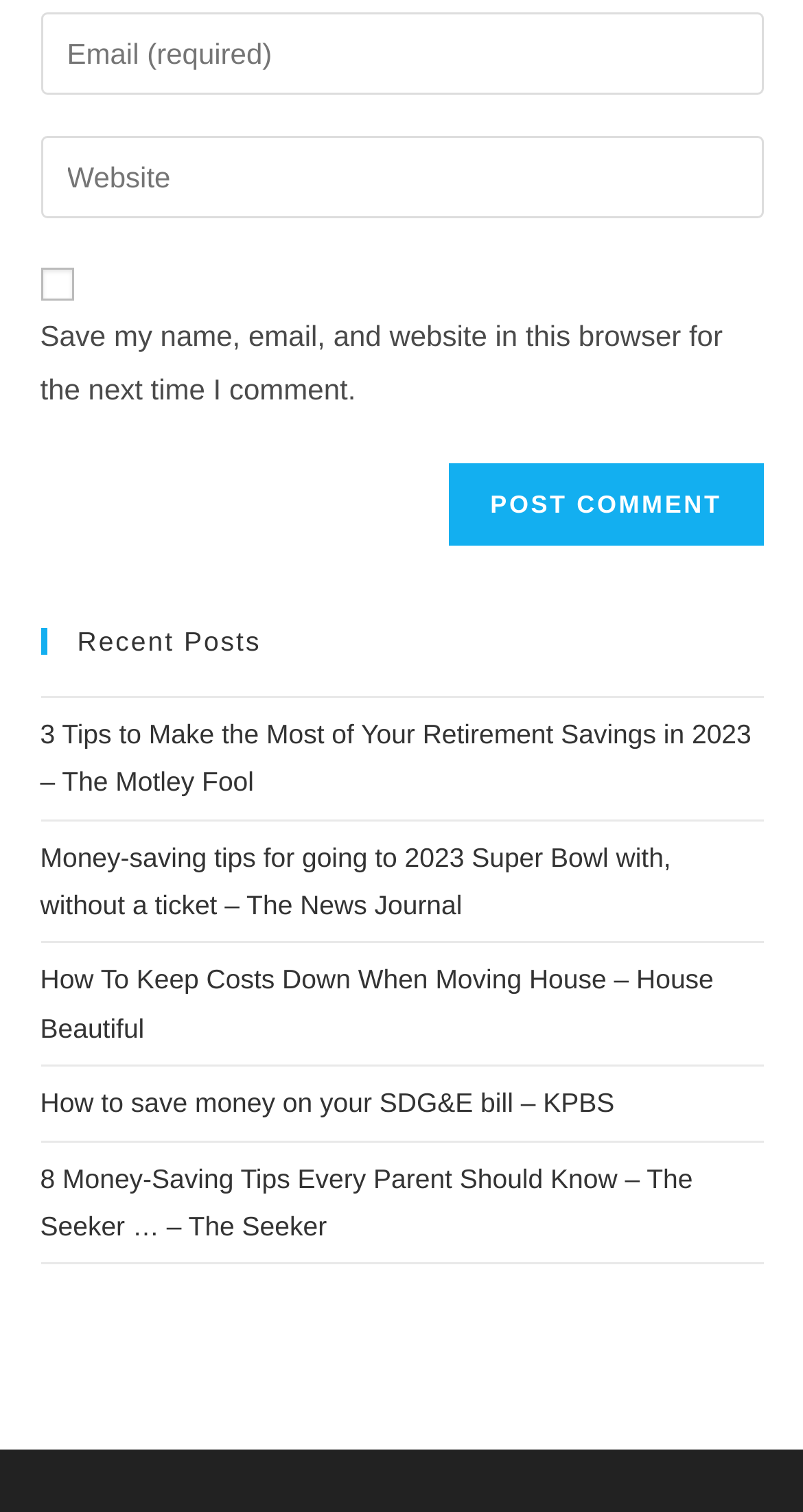Locate the bounding box coordinates of the clickable area to execute the instruction: "Post a comment". Provide the coordinates as four float numbers between 0 and 1, represented as [left, top, right, bottom].

[0.559, 0.306, 0.95, 0.361]